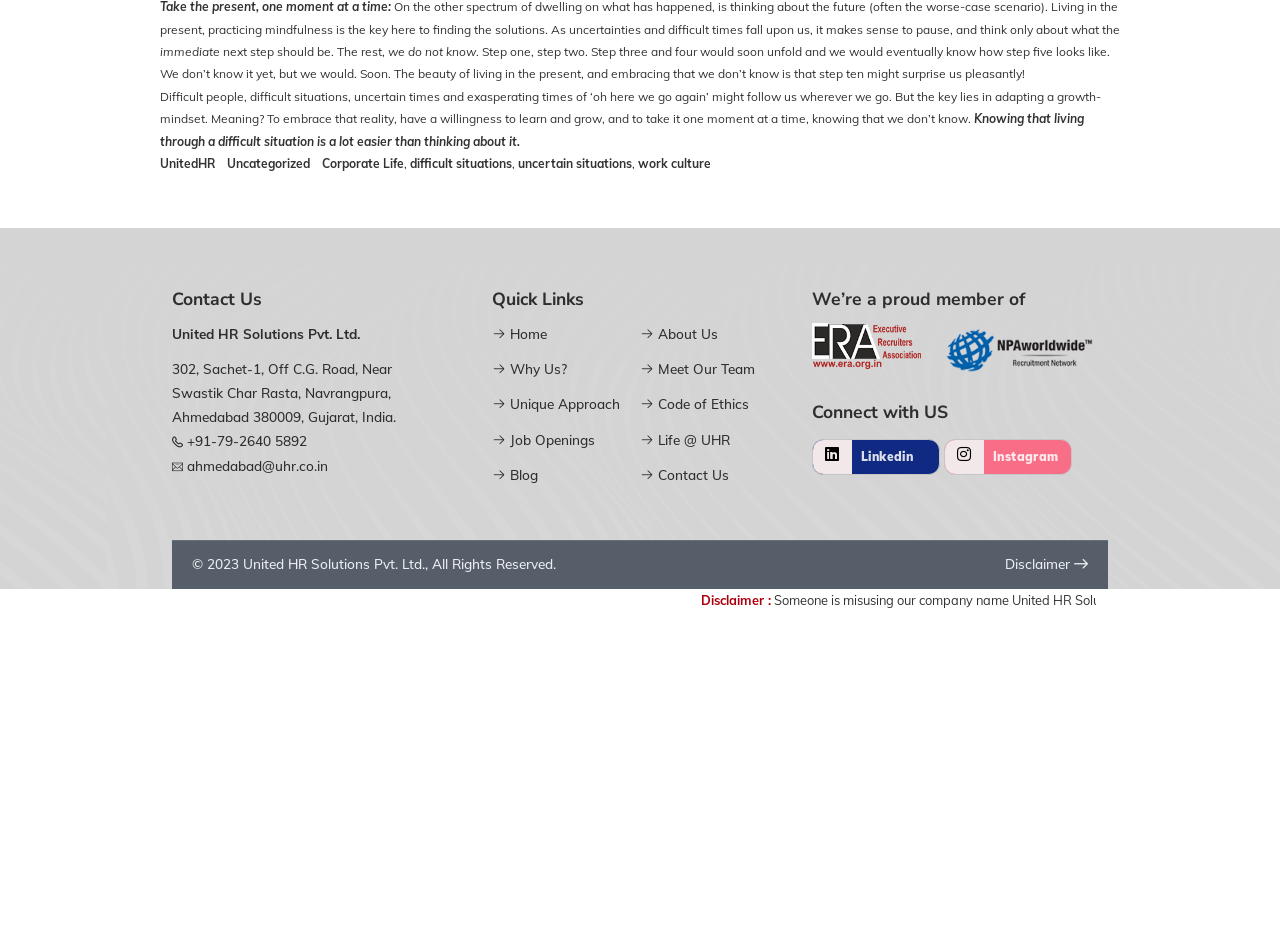Can you look at the image and give a comprehensive answer to the question:
What is the address of the company?

I found the company address by looking at the text '302, Sachet-1, Off C.G. Road, Near Swastik Char Rasta, Navrangpura, Ahmedabad 380009, Gujarat, India.' which is located at the bottom of the webpage, under the 'Contact Us' section.